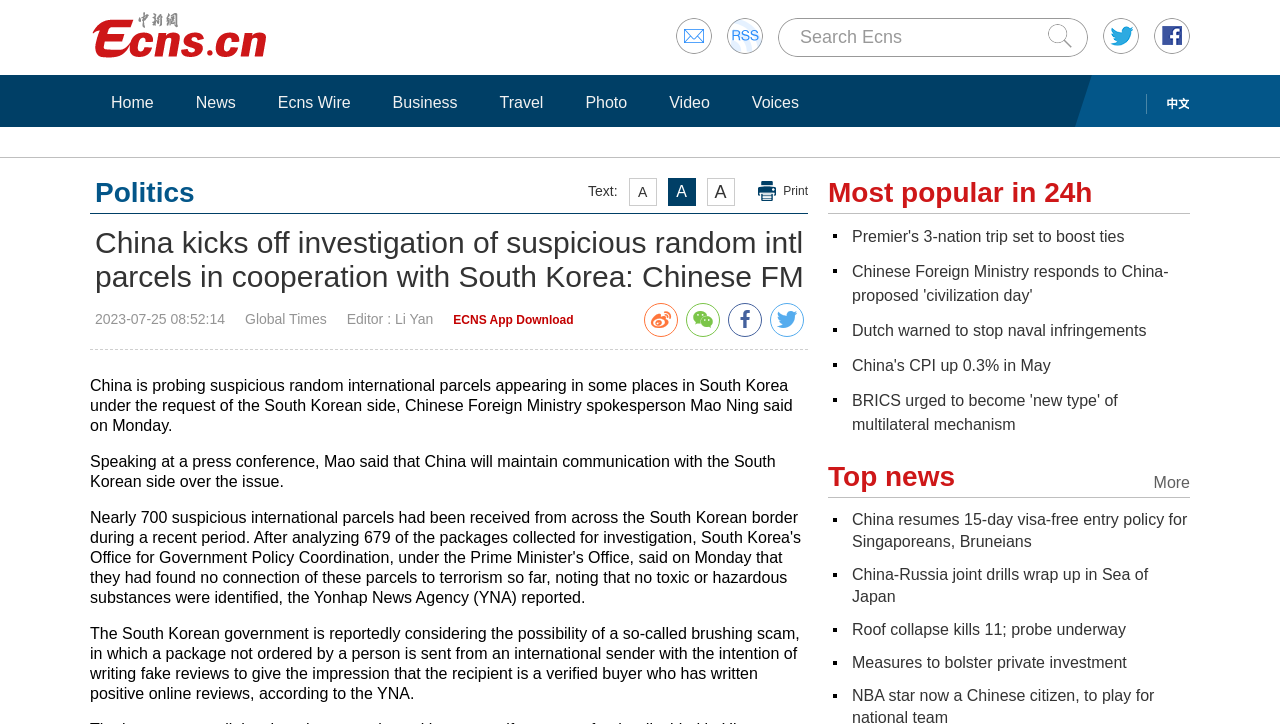Provide a brief response to the question below using a single word or phrase: 
What is the date of the news article?

2023-07-25